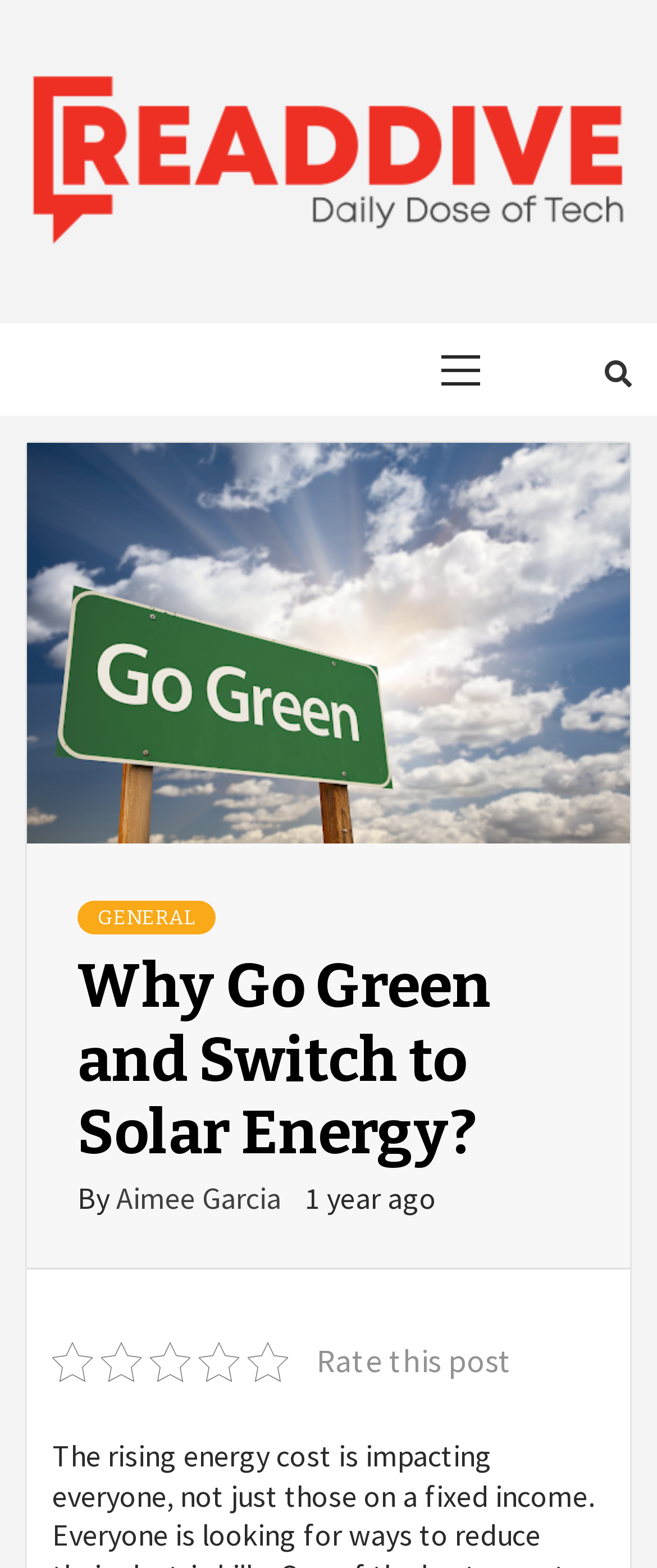How old is the article?
From the details in the image, provide a complete and detailed answer to the question.

I examined the article information section and found a text that indicates the age of the article. The text '1 year ago' suggests that the article was published one year ago.